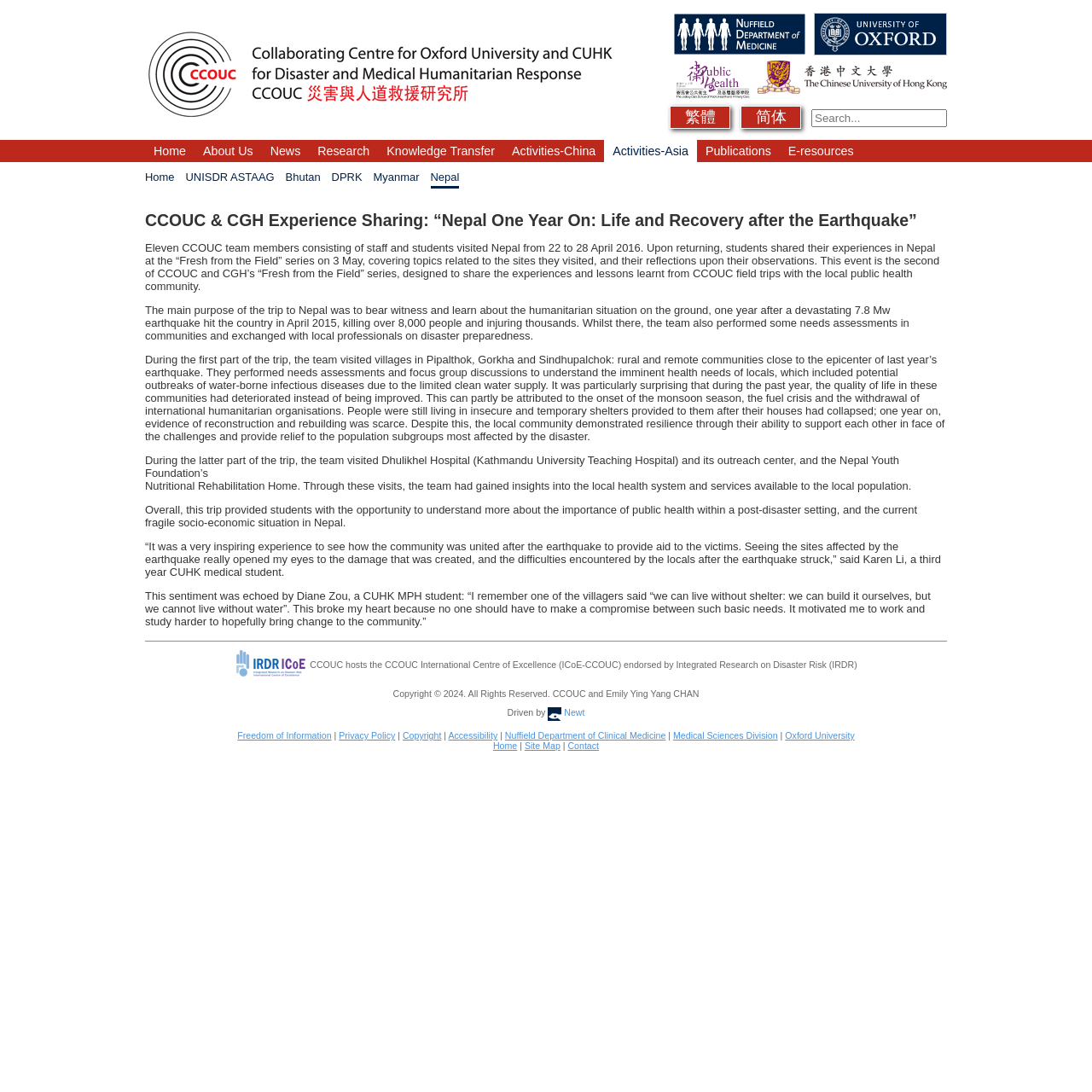Based on the image, please respond to the question with as much detail as possible:
How many years of experience does the author have in teaching mathematics?

According to the text, the author has been giving courses of mathematics for 30 years, in addition to other courses such as French and support to young students.